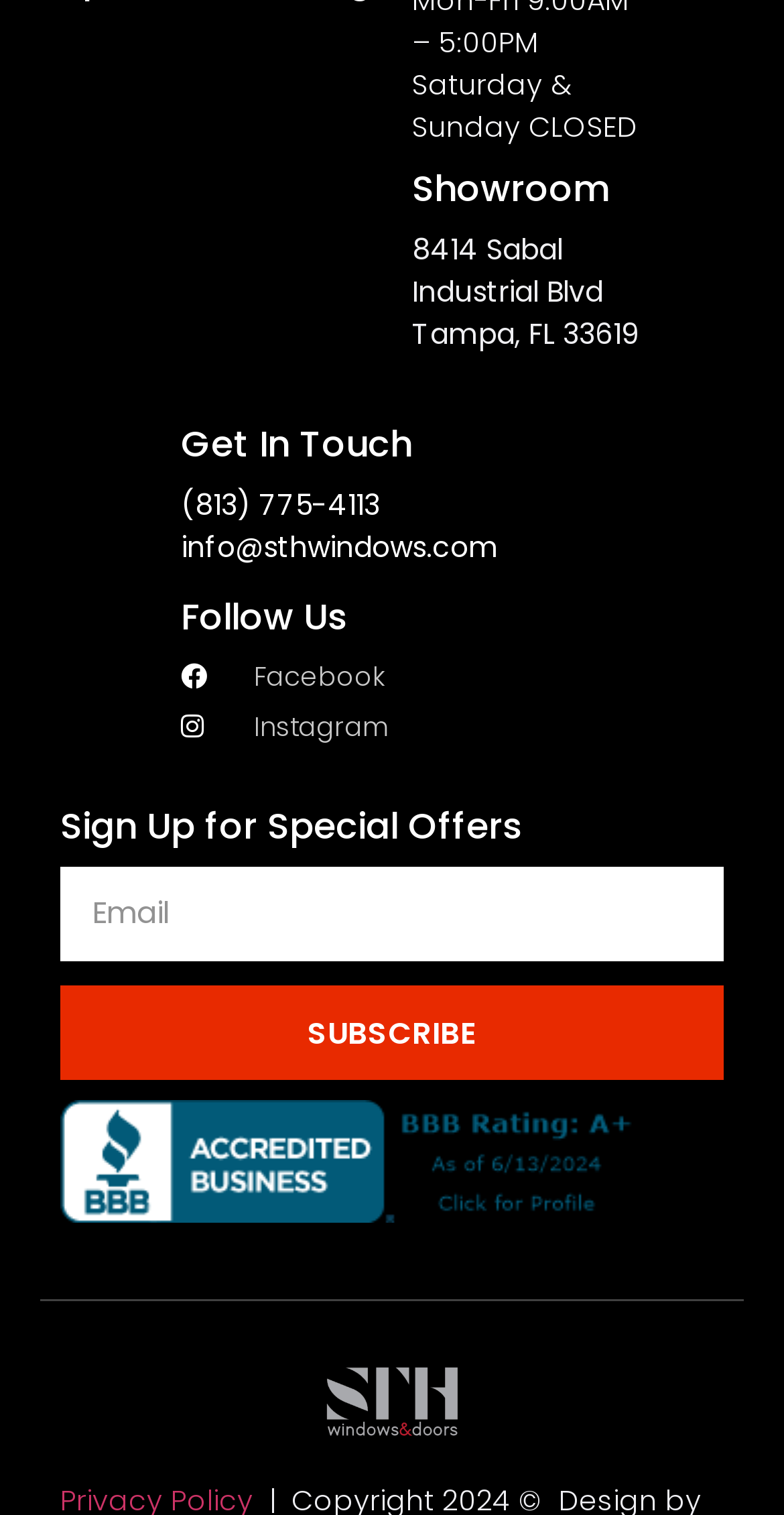Provide a one-word or short-phrase answer to the question:
What is the business review link for?

STH Windows & Doors, LLC BBB Business Review